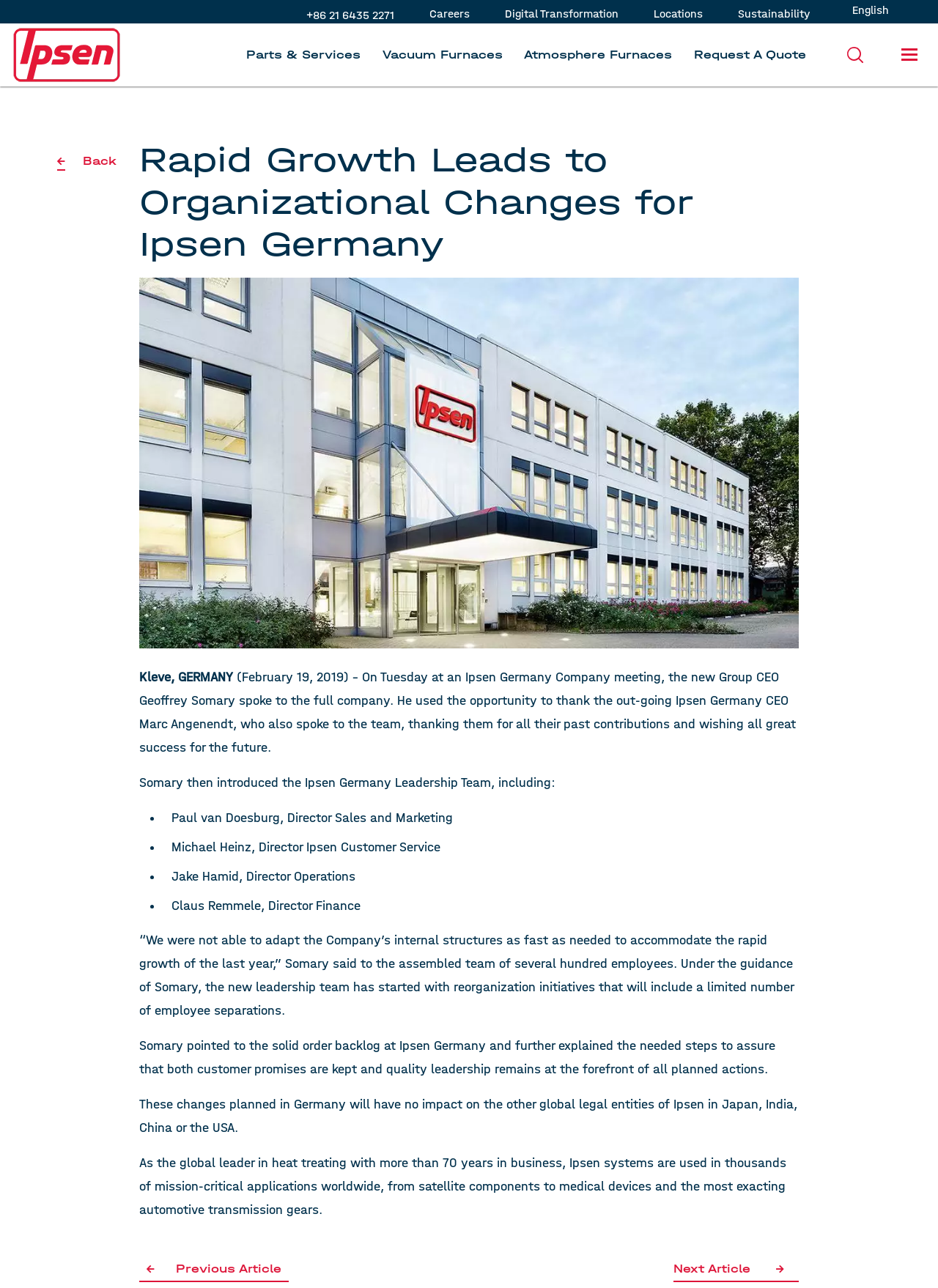Please reply to the following question with a single word or a short phrase:
What is the location of Ipsen Germany?

Kleve, Germany